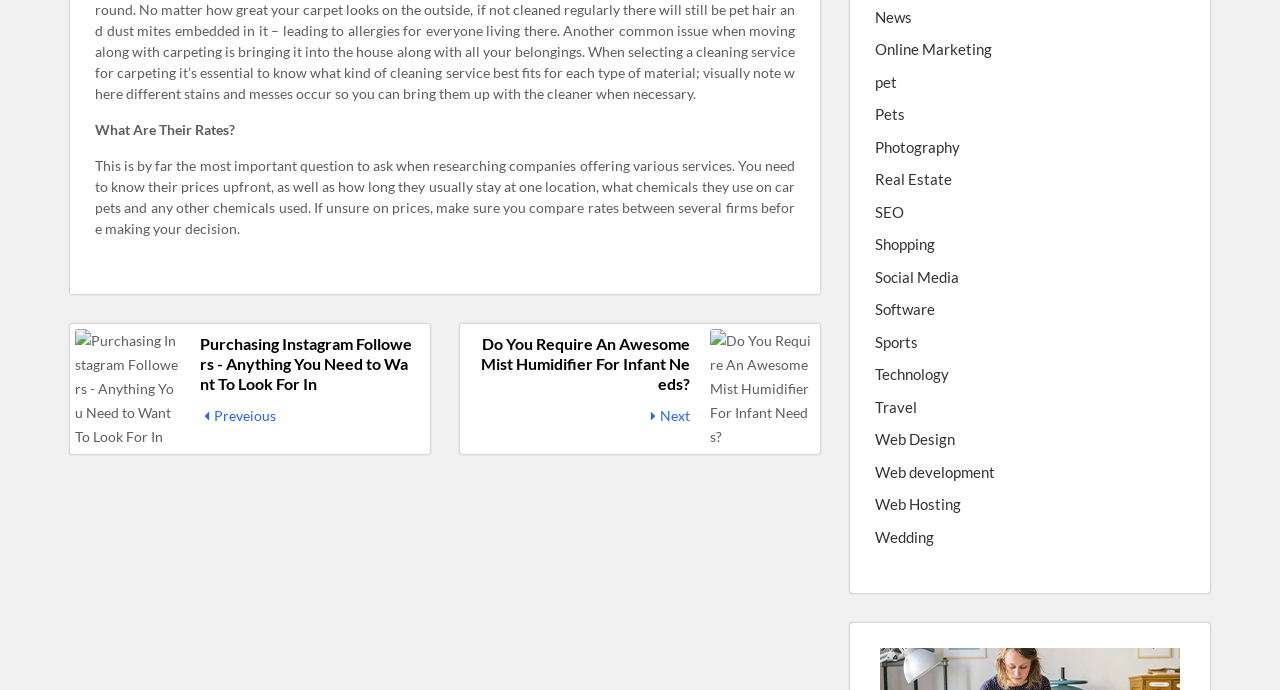How many categories are listed at the top of the page?
Refer to the image and offer an in-depth and detailed answer to the question.

I counted the number of link elements starting from 'News' to 'Wedding' at the top of the page, which are 15 in total.